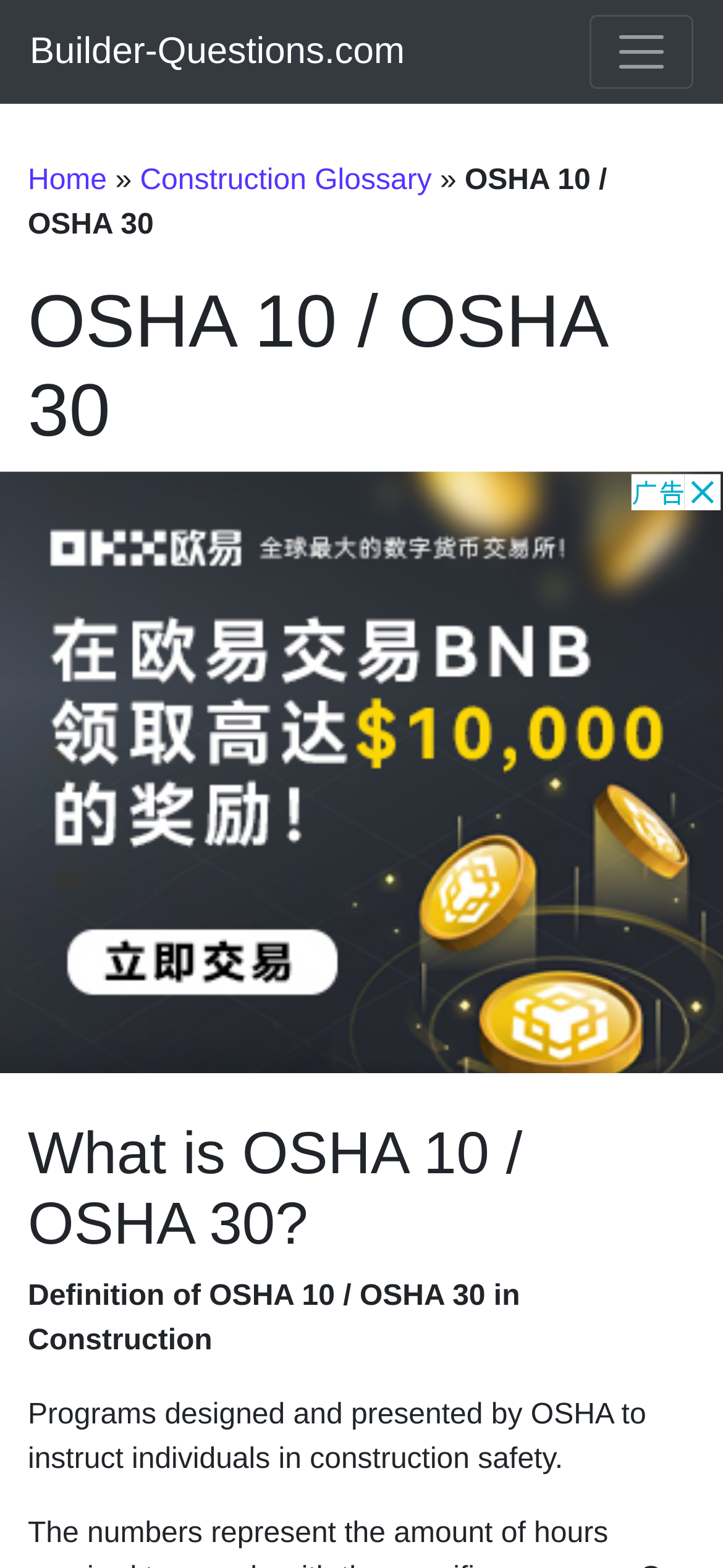What is the purpose of OSHA 10 / OSHA 30 programs?
Please use the image to provide a one-word or short phrase answer.

Instruct individuals in construction safety